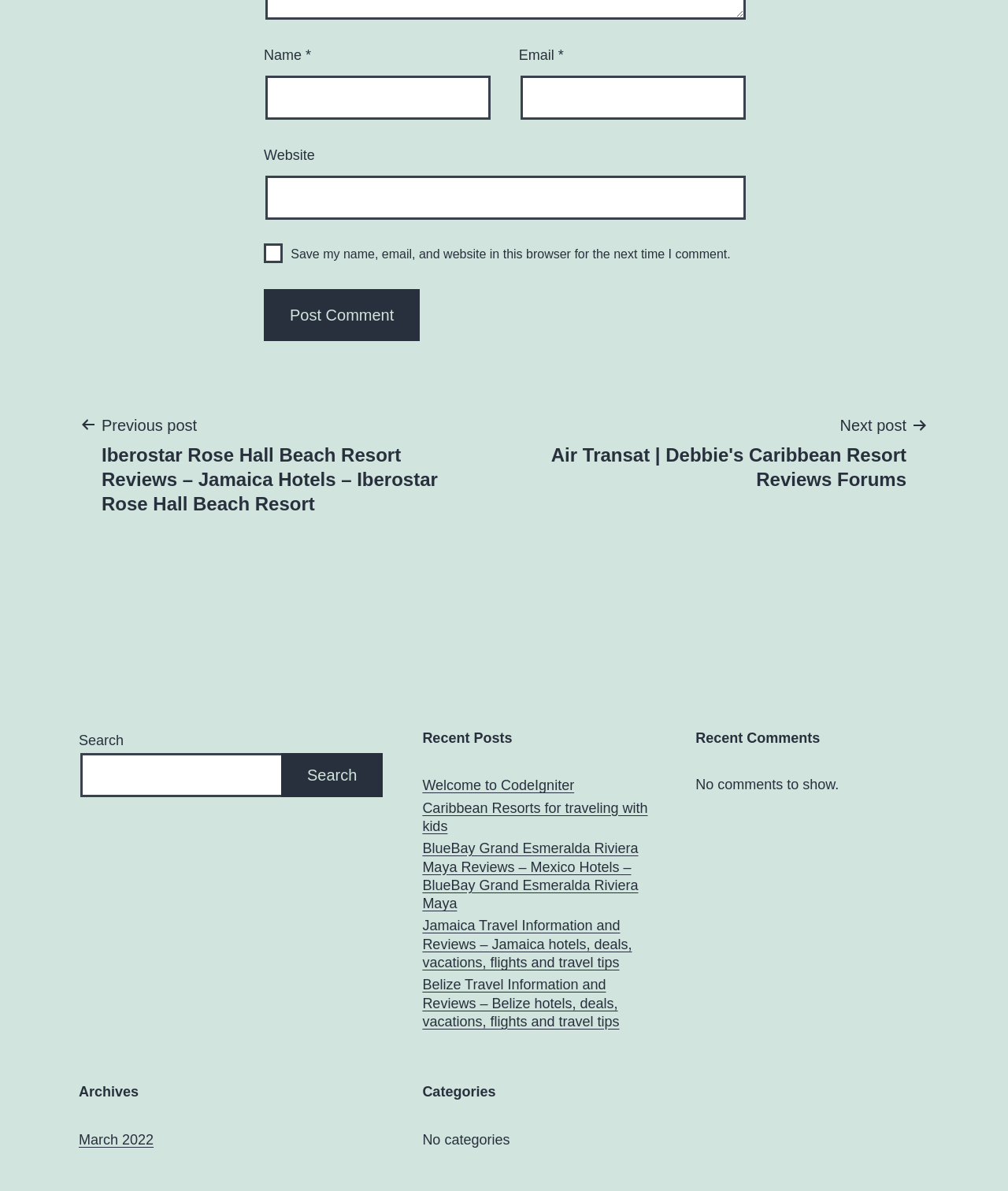Identify the bounding box of the UI element described as follows: "name="submit" value="Post Comment"". Provide the coordinates as four float numbers in the range of 0 to 1 [left, top, right, bottom].

[0.262, 0.242, 0.417, 0.286]